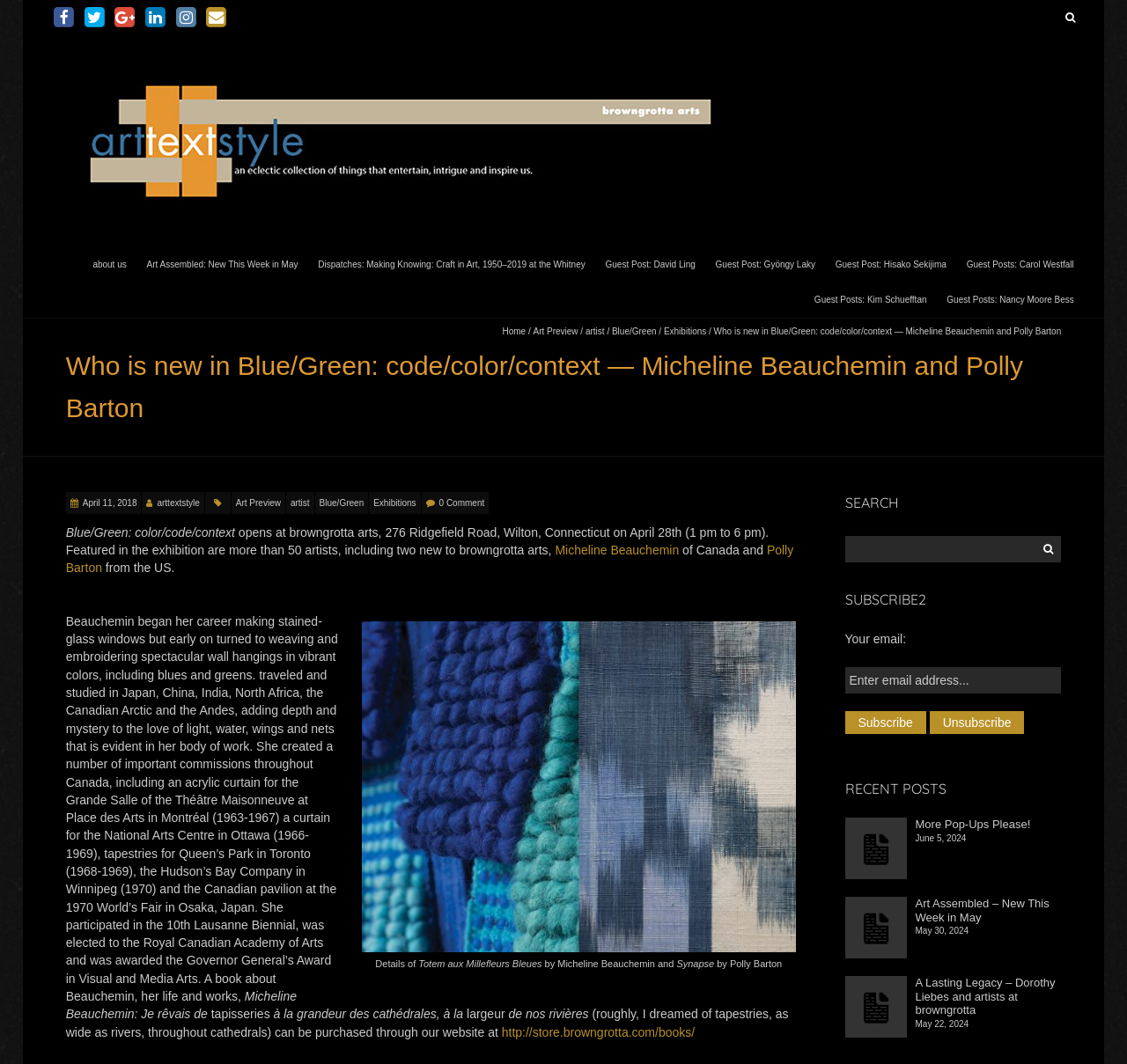Please identify the coordinates of the bounding box that should be clicked to fulfill this instruction: "Read about Blue/Green: color/code/context".

[0.058, 0.494, 0.209, 0.507]